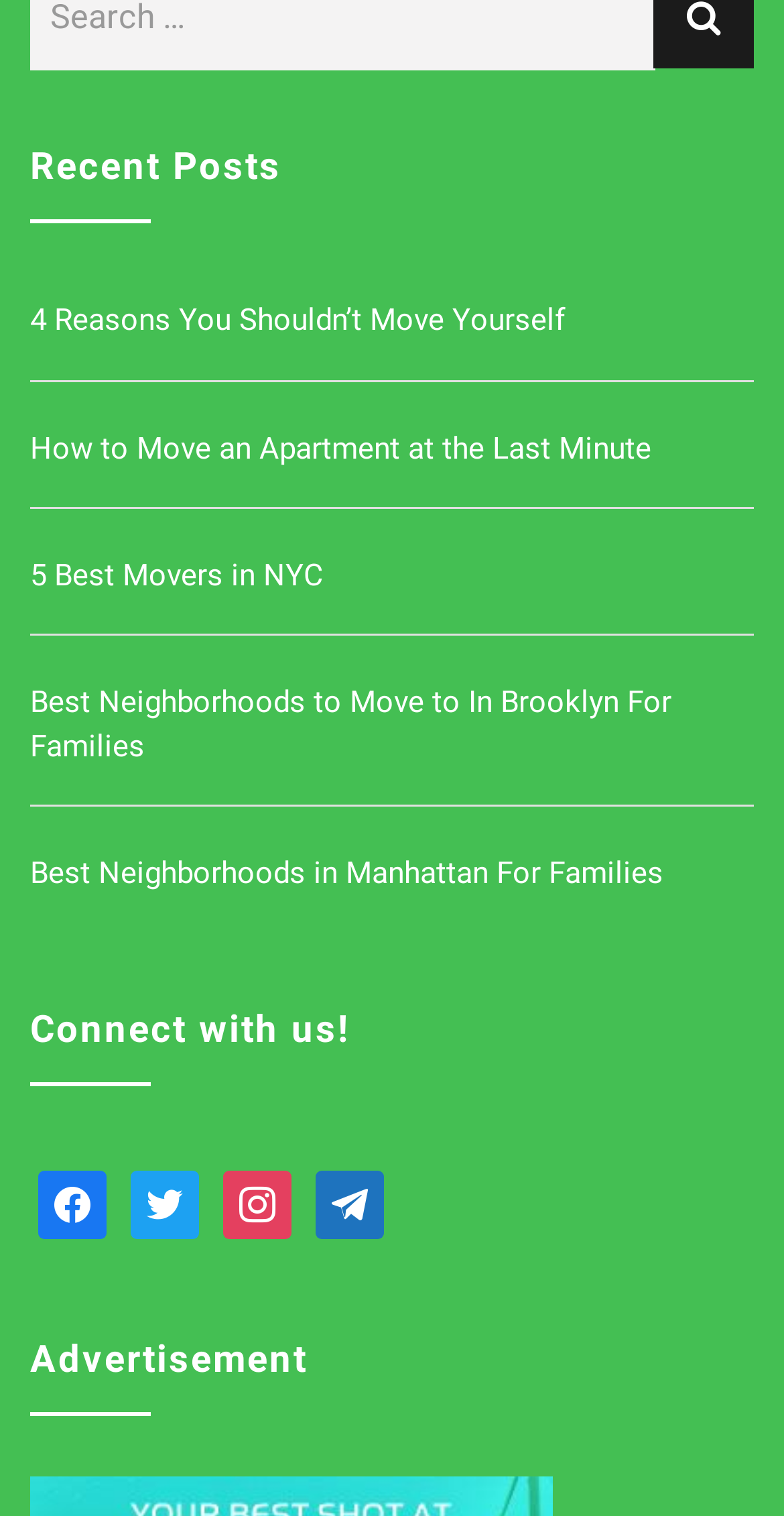Determine the bounding box coordinates of the clickable element necessary to fulfill the instruction: "Learn about How to Move an Apartment at the Last Minute". Provide the coordinates as four float numbers within the 0 to 1 range, i.e., [left, top, right, bottom].

[0.038, 0.272, 0.962, 0.321]